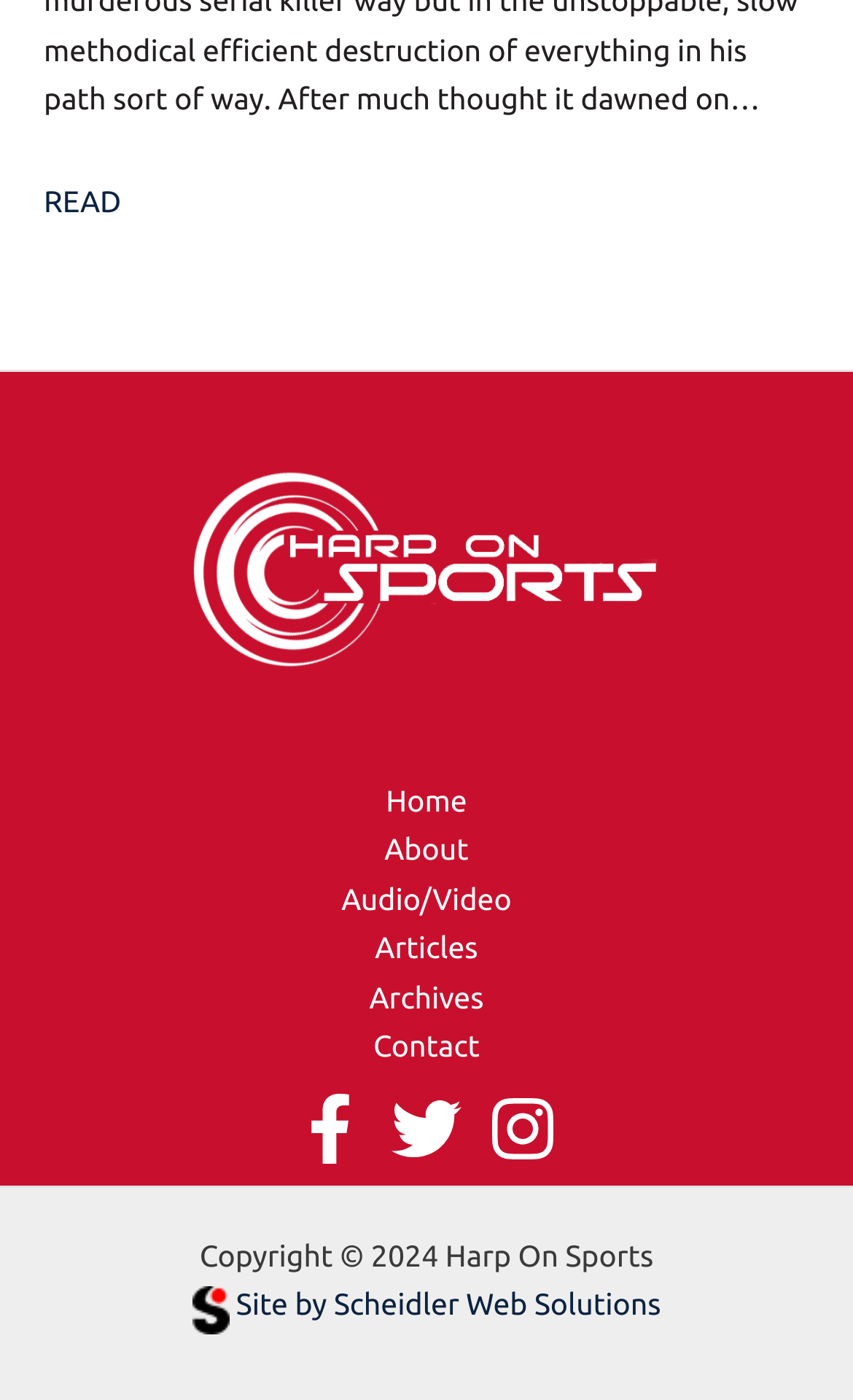How many social media links are present?
Using the image, answer in one word or phrase.

3